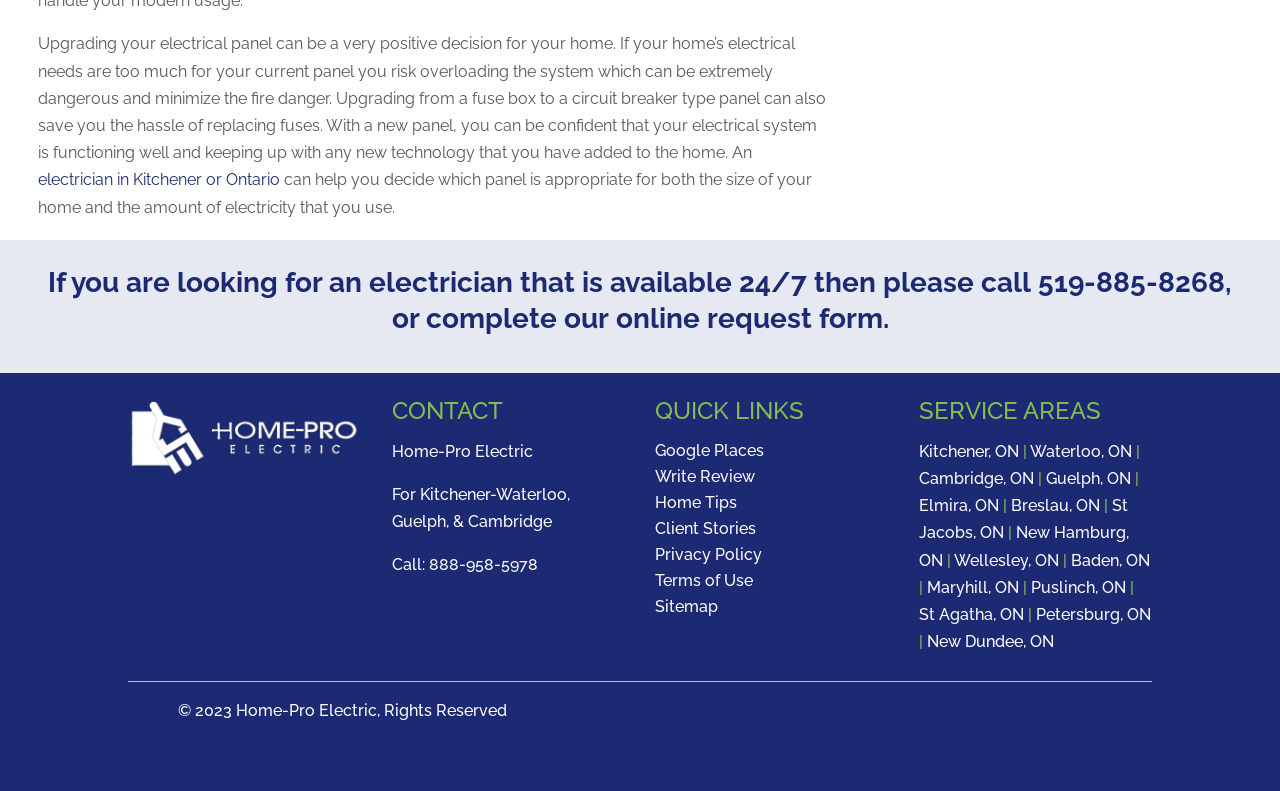What areas does Home-Pro Electric serve?
Provide an in-depth and detailed explanation in response to the question.

I found the service areas by looking at the section of the page labeled 'SERVICE AREAS', which lists several cities and towns, including Kitchener, Waterloo, Guelph, Cambridge, and others.